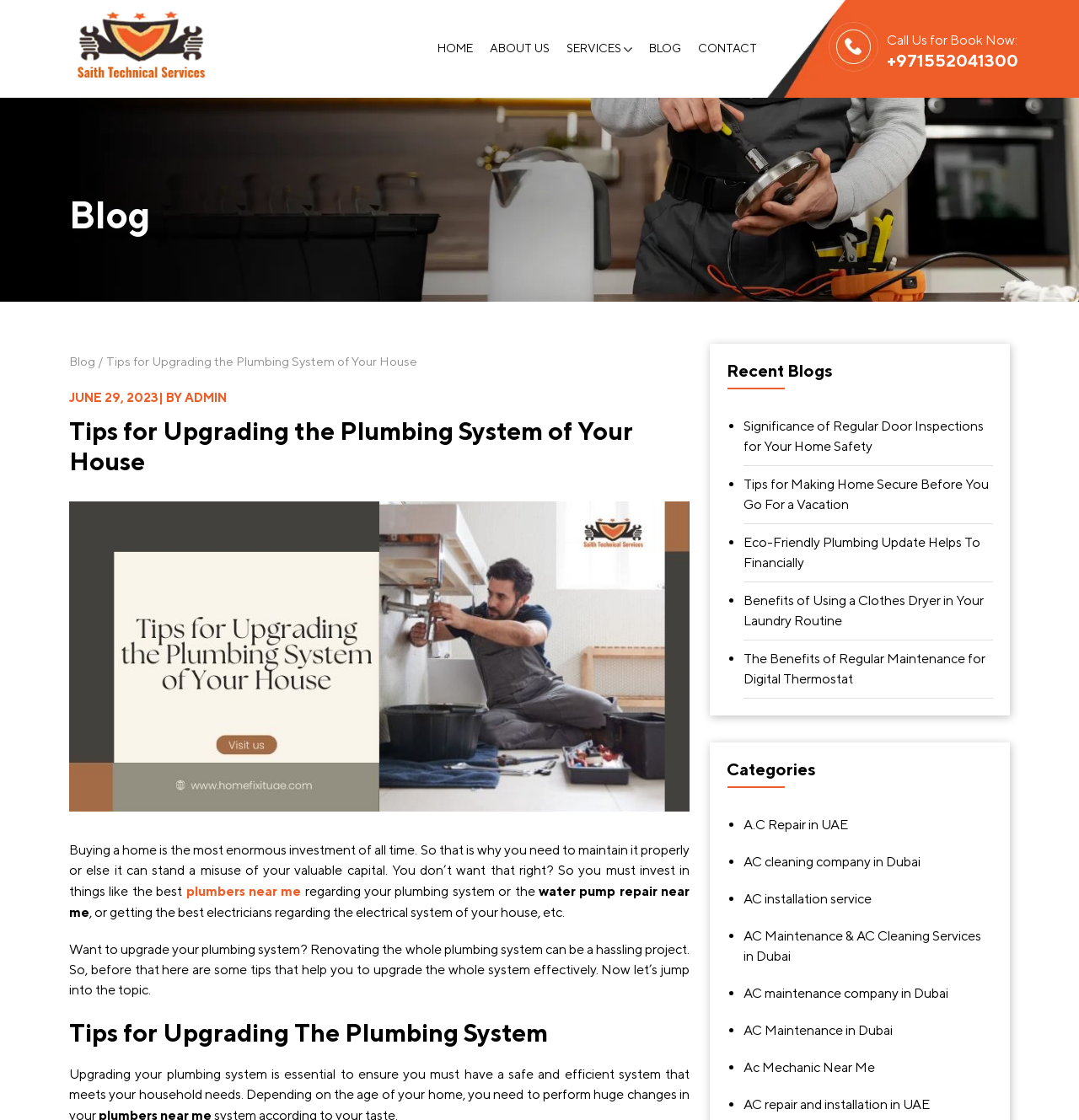Predict the bounding box of the UI element that fits this description: "Contact".

[0.647, 0.029, 0.702, 0.058]